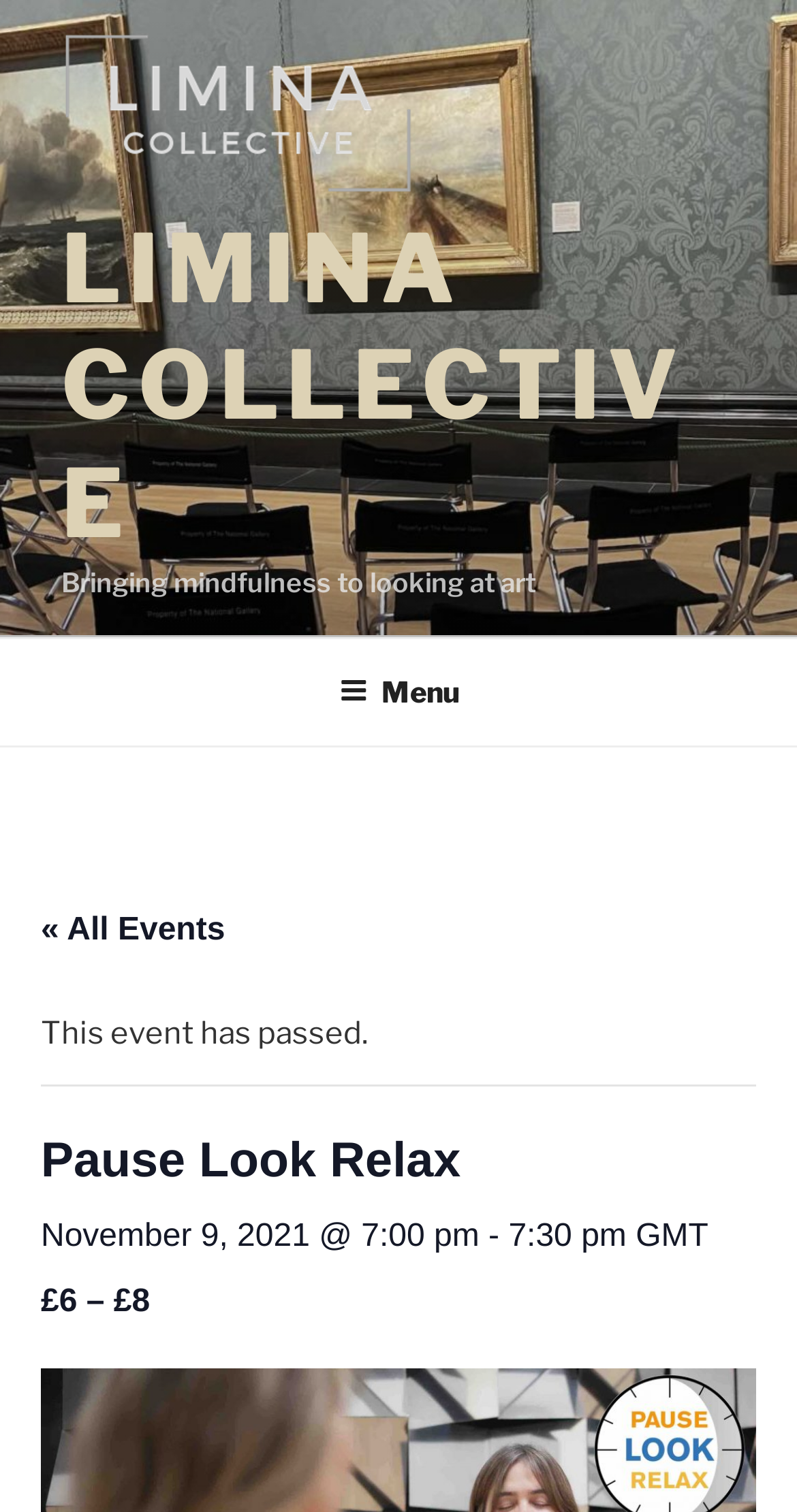What is the name of the collective?
Based on the image, provide a one-word or brief-phrase response.

LIMINA Collective